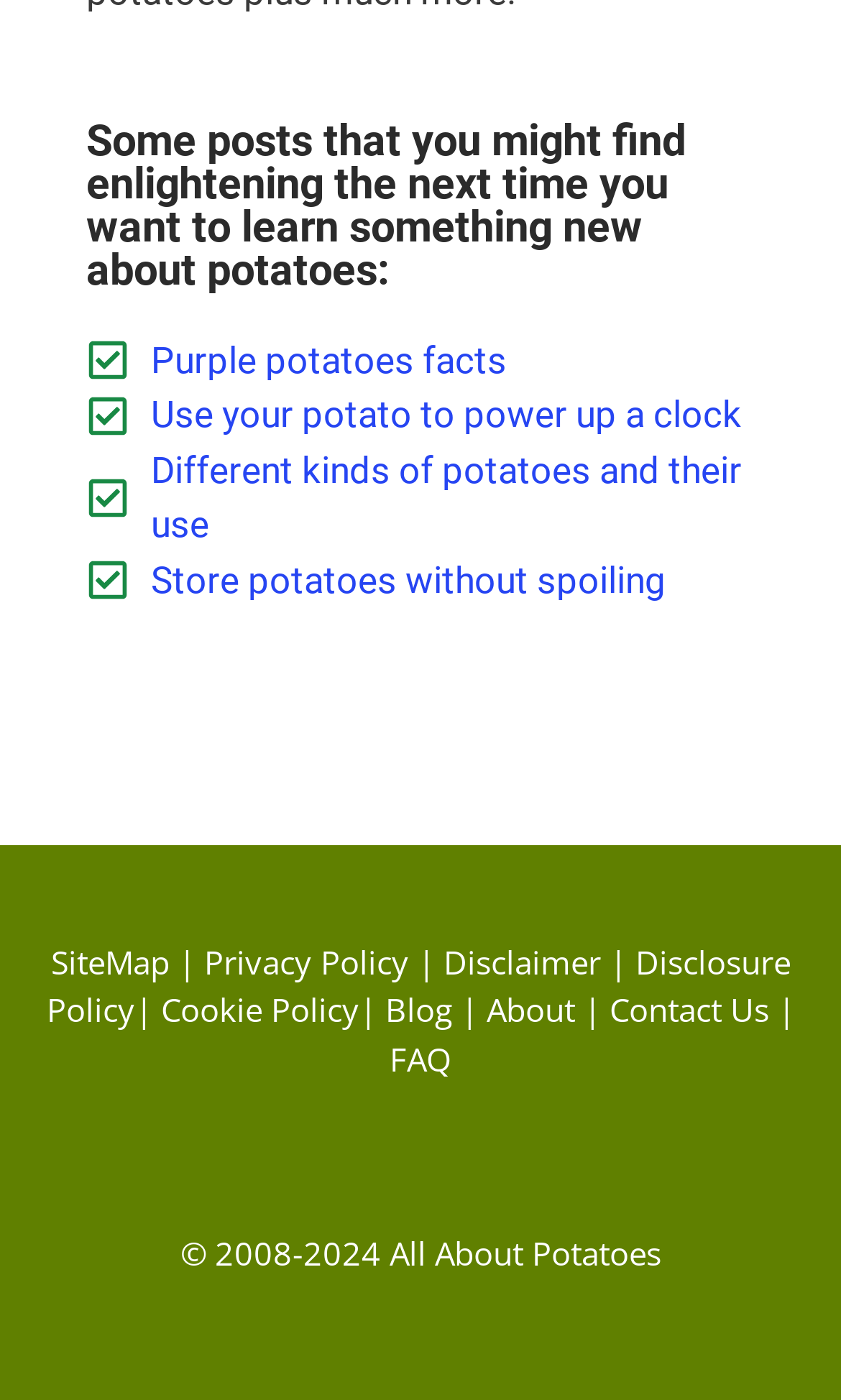Specify the bounding box coordinates of the element's region that should be clicked to achieve the following instruction: "Visit the blog". The bounding box coordinates consist of four float numbers between 0 and 1, in the format [left, top, right, bottom].

[0.458, 0.706, 0.537, 0.737]